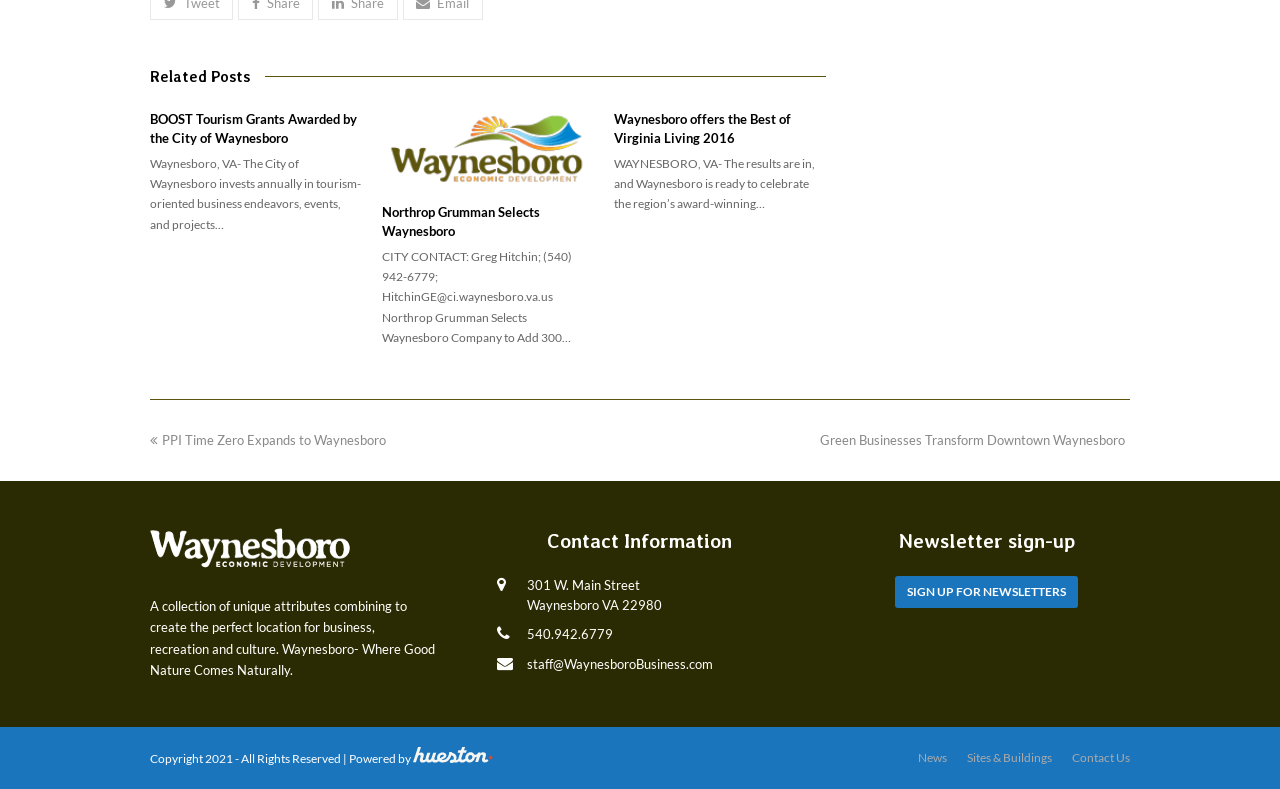Please answer the following question as detailed as possible based on the image: 
What is the phone number for the city?

I found the phone number by looking at the static text element with the text '540.942.6779' in the contact information section.